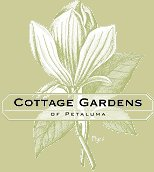Explain the details of the image you are viewing.

The image features a delicate illustration of a flower, likely representing a rose, artistically drawn in a vintage style. Set against a soft, muted beige background, the composition contrasts the elegant floral design with the prominent text overlay that reads "Cottage Gardens of Petaluma." This suggests an affiliation with a garden center or floral business that specializes in varieties of roses, including the "Heavenly Scented Hybrid Tea Rose," mentioned in the adjoining text. The overall aesthetic conveys a sense of tranquility and natural beauty, appealing to gardening enthusiasts and those drawn to floral artistry.